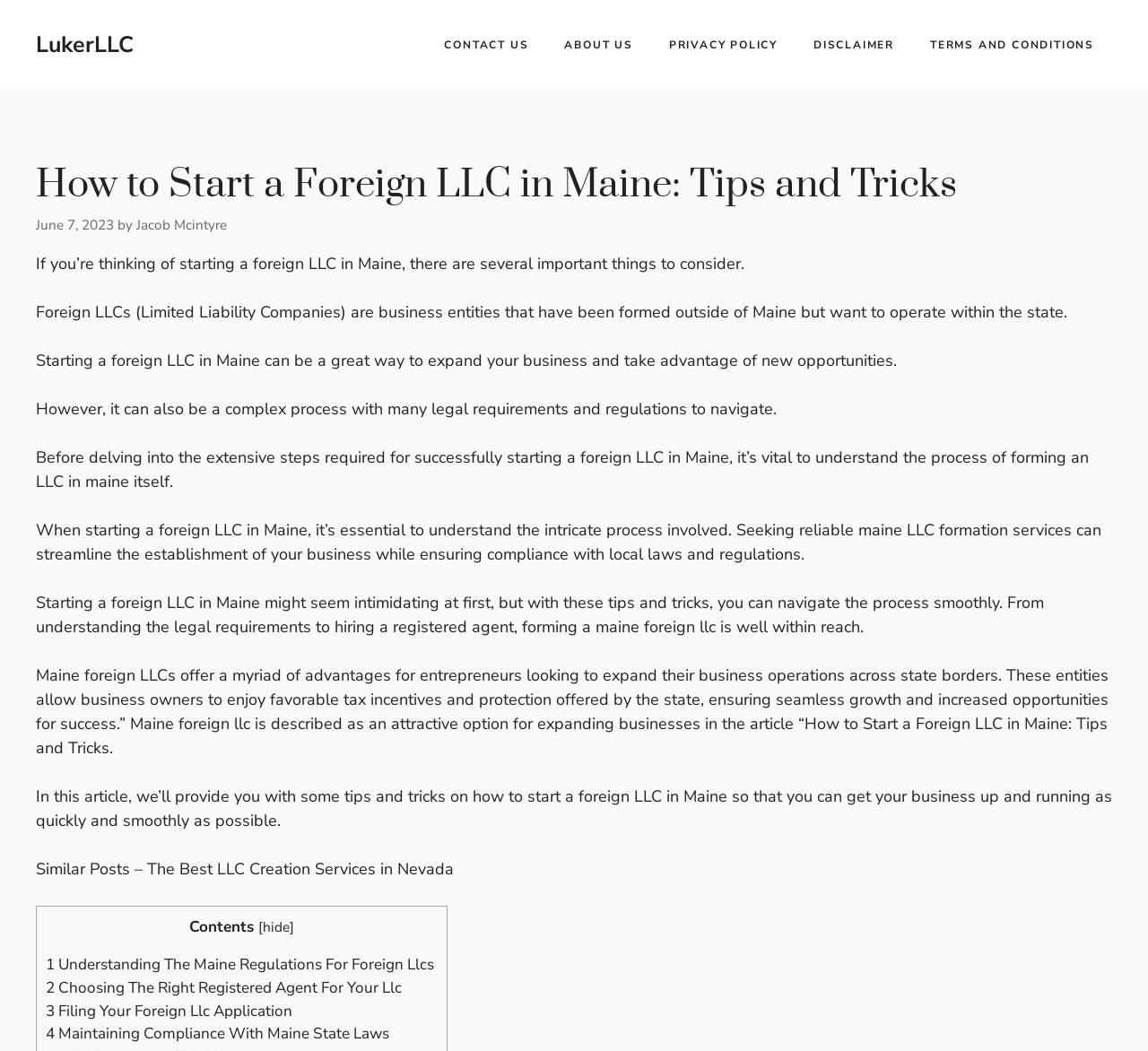Write an exhaustive caption that covers the webpage's main aspects.

The webpage is about starting a foreign LLC in Maine, providing tips and tricks for entrepreneurs. At the top, there is a banner with a link to the website "LukerLLC" and a navigation menu with links to "CONTACT US", "ABOUT US", "PRIVACY POLICY", "DISCLAIMER", and "TERMS AND CONDITIONS". 

Below the navigation menu, there is a heading "How to Start a Foreign LLC in Maine: Tips and Tricks" with a timestamp "June 7, 2023" and an author "Jacob Mcintyre". The main content of the webpage is divided into several sections, each discussing a specific aspect of starting a foreign LLC in Maine. 

The first section introduces the concept of foreign LLCs and their benefits, followed by a section explaining the importance of understanding the process of forming an LLC in Maine. The next section highlights the need for reliable Maine LLC formation services to ensure compliance with local laws and regulations. 

Further down, there are sections discussing the legal requirements, hiring a registered agent, and forming a Maine foreign LLC. The webpage also mentions the advantages of Maine foreign LLCs, including favorable tax incentives and protection offered by the state. 

At the bottom, there is a section titled "Similar Posts" with a link to an article about LLC creation services in Nevada. Additionally, there is a table of contents with links to different sections of the article, including "Understanding The Maine Regulations For Foreign Llcs", "Choosing The Right Registered Agent For Your Llc", "Filing Your Foreign Llc Application", and "Maintaining Compliance With Maine State Laws".